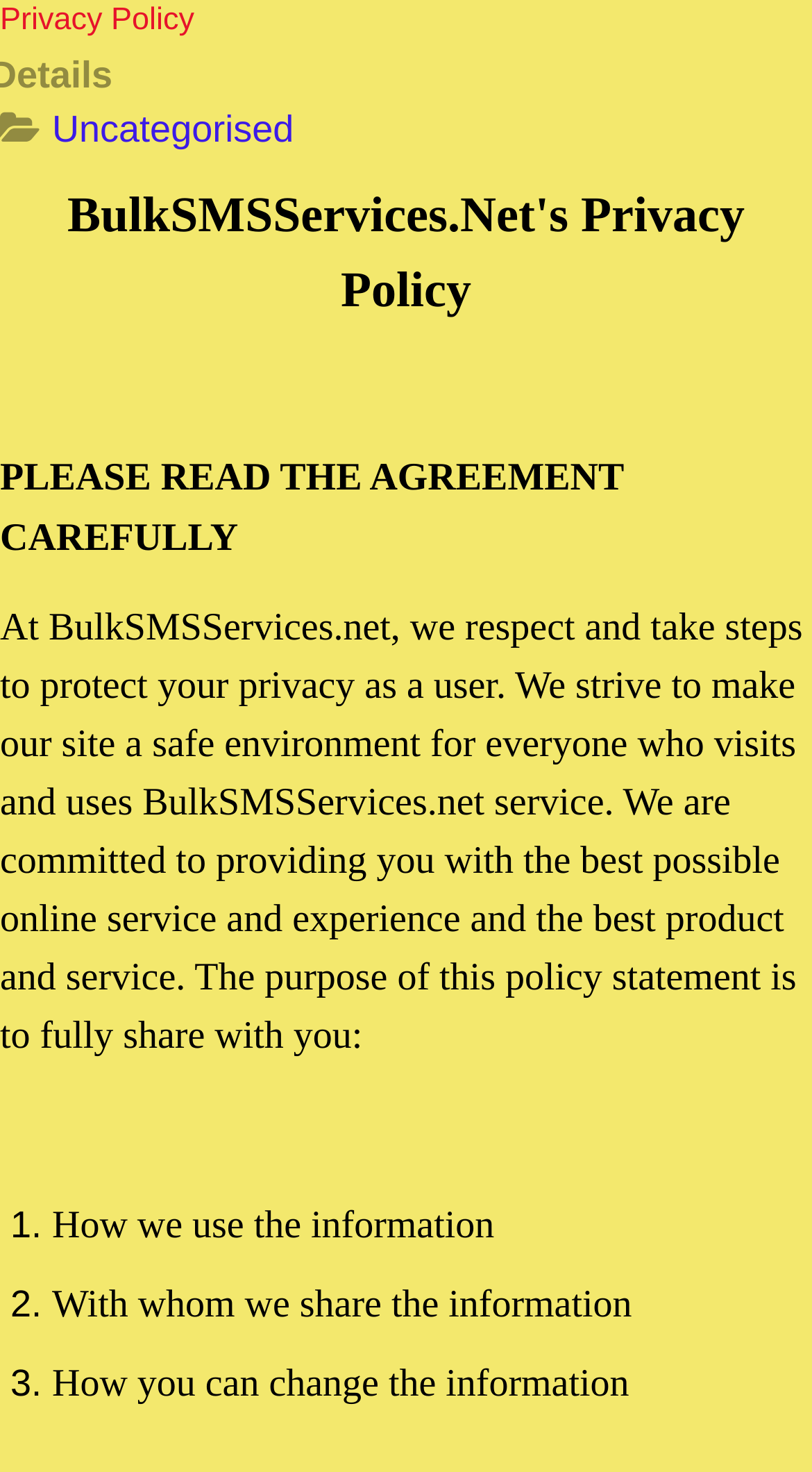What is the topic of the first list item?
Please elaborate on the answer to the question with detailed information.

The first list item is associated with the StaticText element with the text 'How we use the information', which indicates that the topic of the first list item is how the information is used.